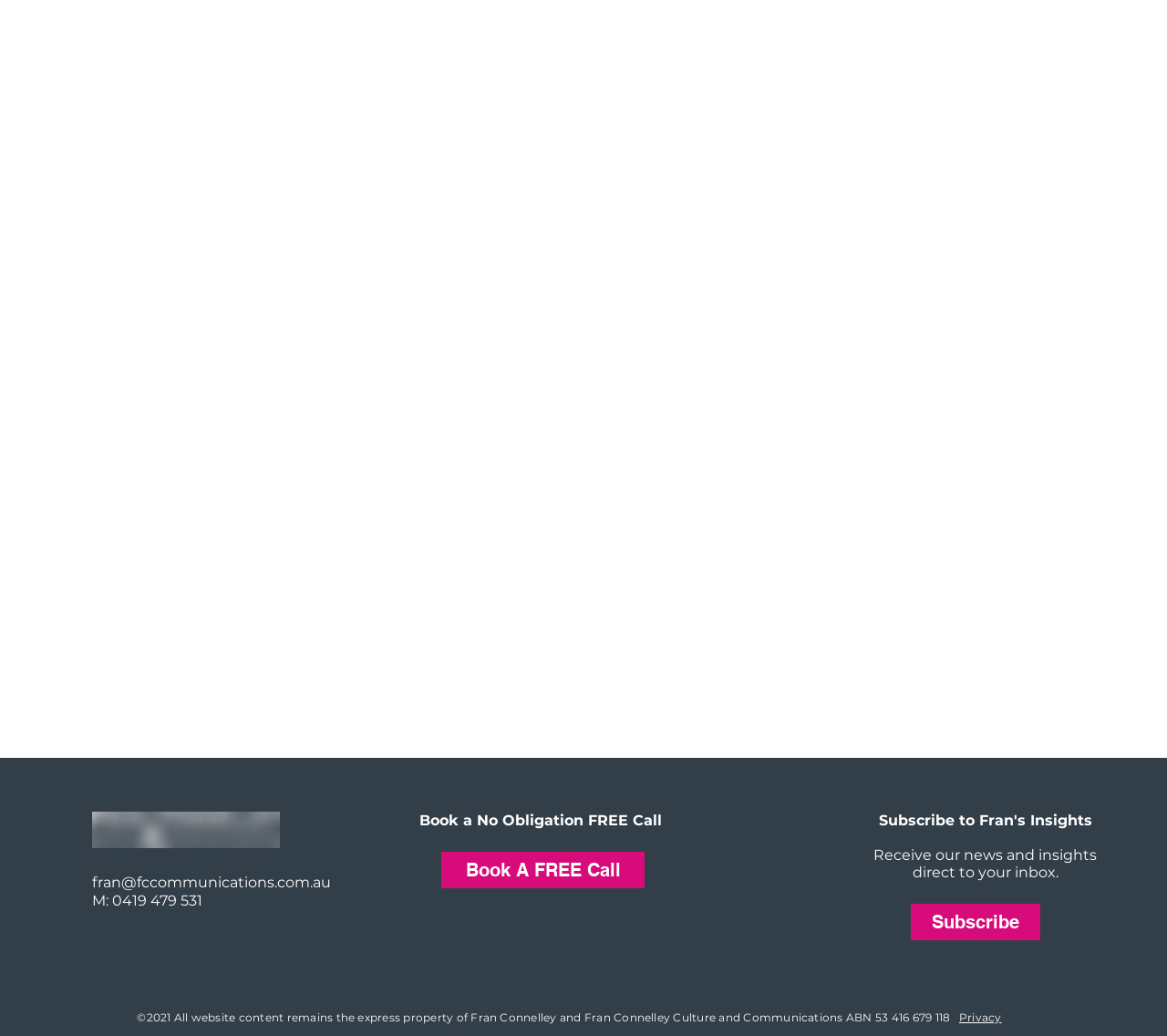What is the logo of the company? Examine the screenshot and reply using just one word or a brief phrase.

Fran Connelley Culture and Communications Logo